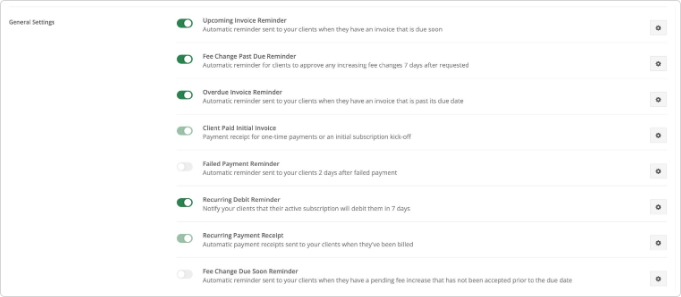What color indicates active reminders?
Please provide a comprehensive answer based on the details in the screenshot.

In the 'General Settings' panel, active reminders are highlighted in green, such as the 'Upcoming Invoice Reminder' and the 'Recurring Debit Reminder', to visually distinguish them from inactive or disabled reminders.